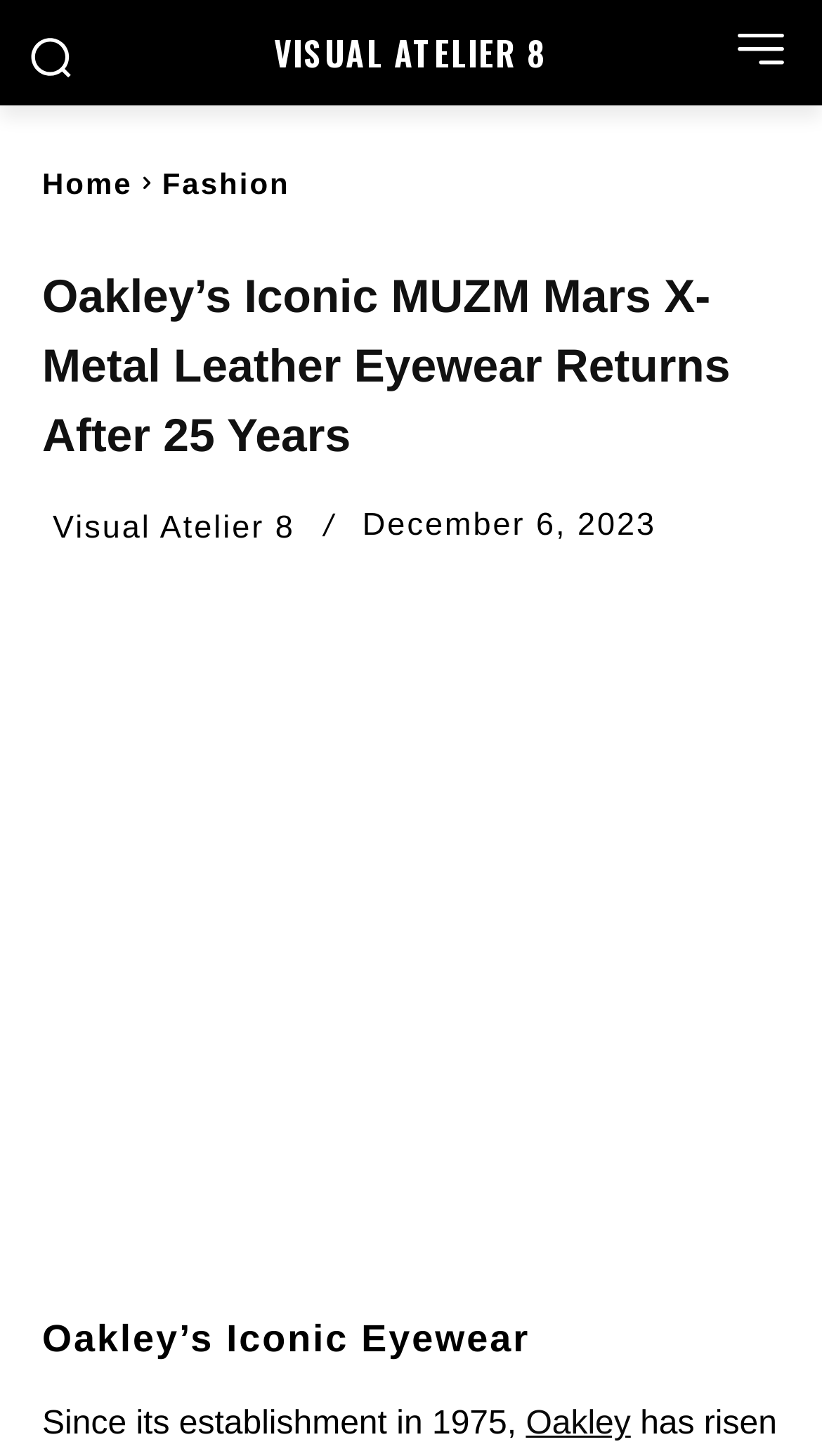What type of product is featured in the article?
Using the image as a reference, give a one-word or short phrase answer.

Eyewear